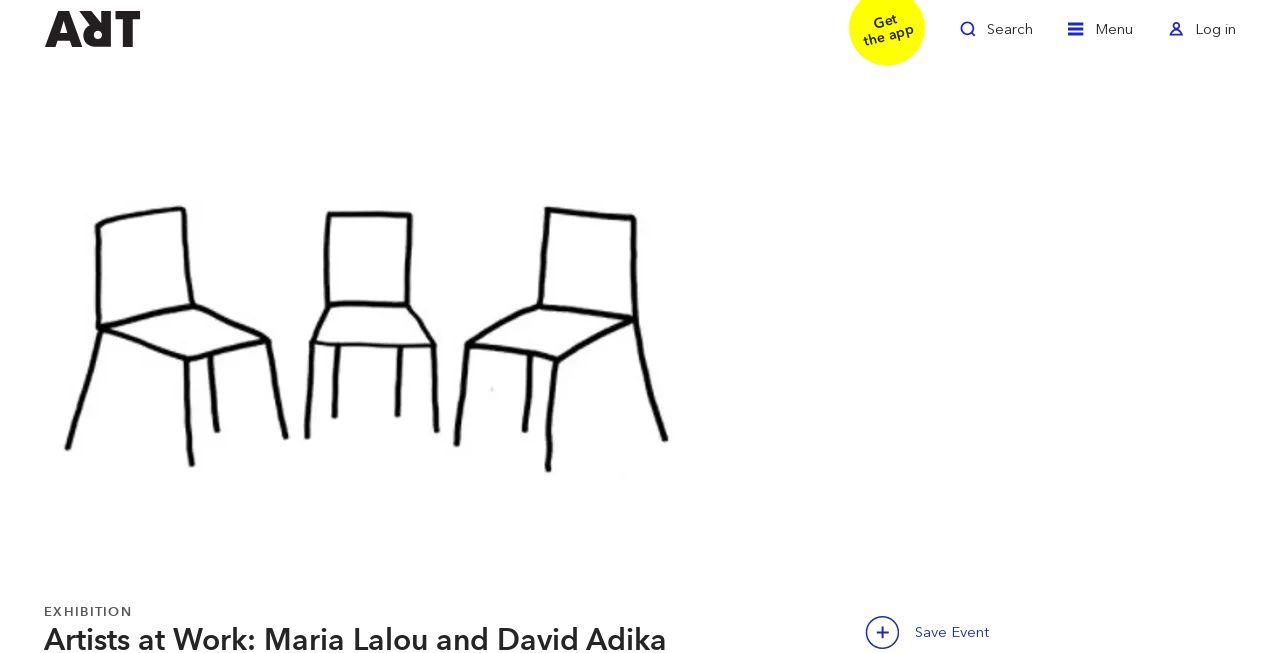Locate the UI element described by Save this event and provide its bounding box coordinates. Use the format (top-left x, top-left y, bottom-right x, bottom-right y) with all values as floating point numbers between 0 and 1.

[0.676, 0.942, 0.703, 0.994]